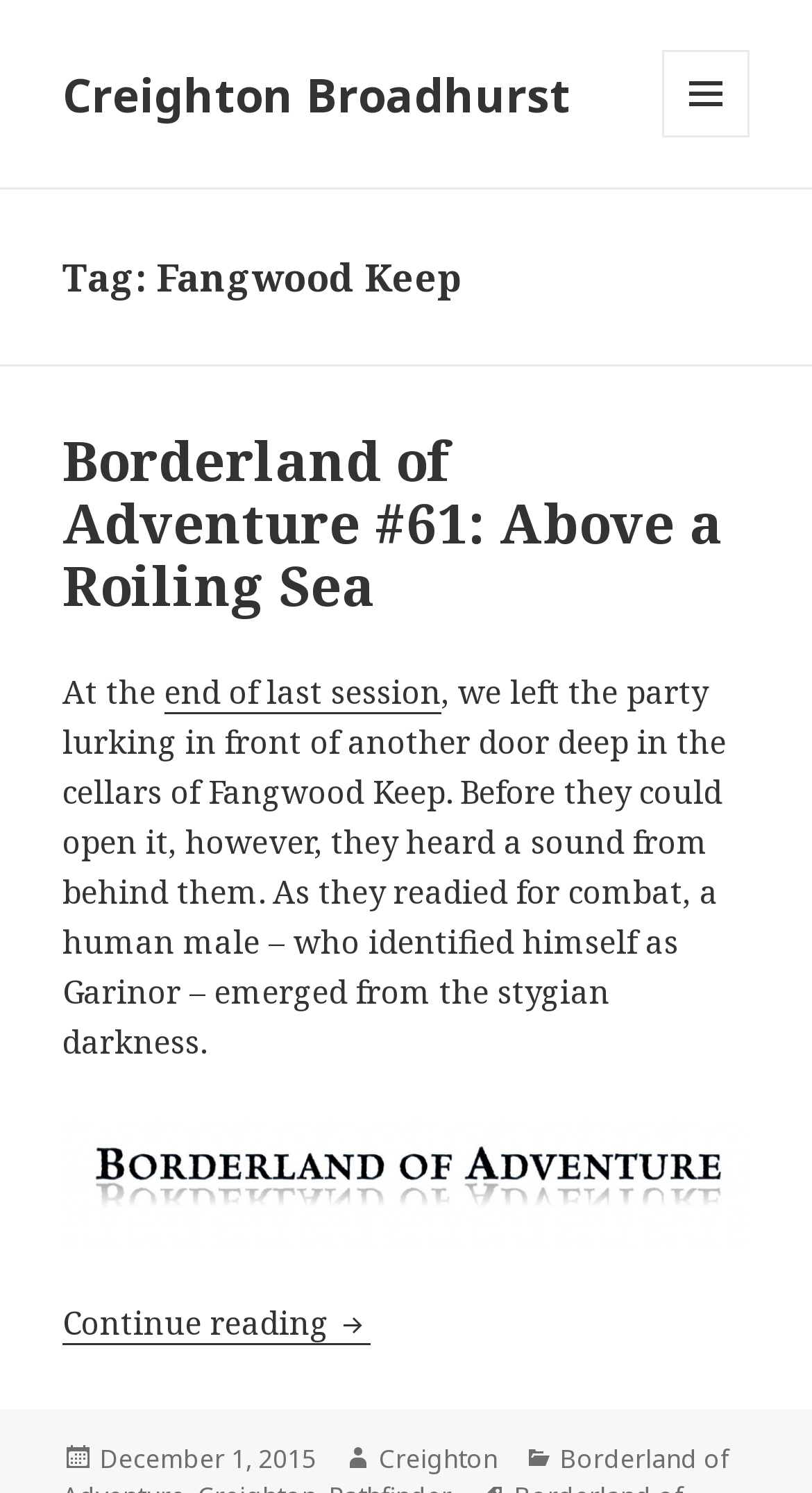Deliver a detailed narrative of the webpage's visual and textual elements.

The webpage is about Fangwood Keep, a fantasy adventure story by Creighton Broadhurst. At the top, there is a link to the author's name, Creighton Broadhurst, and a button to access the menu and widgets. Below the button, there is a header section that spans the entire width of the page. 

In the header section, there is a heading that reads "Tag: Fangwood Keep" on the left, followed by another heading that reads "Borderland of Adventure #61: Above a Roiling Sea" on the right. The latter heading has a link to the same title below it. 

Below the header section, there is a block of text that summarizes the story, describing the party's situation at the end of the last session. The text is divided into three sections, with links to "end of last session" and "BoA" (which has an associated image) embedded within the text. 

At the bottom of the page, there are several links, including "Continue reading Borderland of Adventure #61: Above a Roiling Sea" on the left, and "December 1, 2015" (which has an associated time element) on the right. Below these links, there are two more links, "Author" and "Creighton", and a "Categories" label.